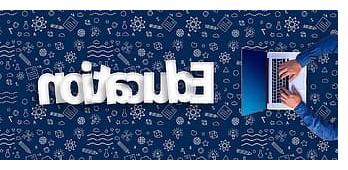What theme is the backdrop centered around?
Based on the visual details in the image, please answer the question thoroughly.

The caption explicitly states that the image portrays a vibrant and engaging backdrop centered around the theme of education, with the word 'Education' appearing prominently in white, stylized letters.